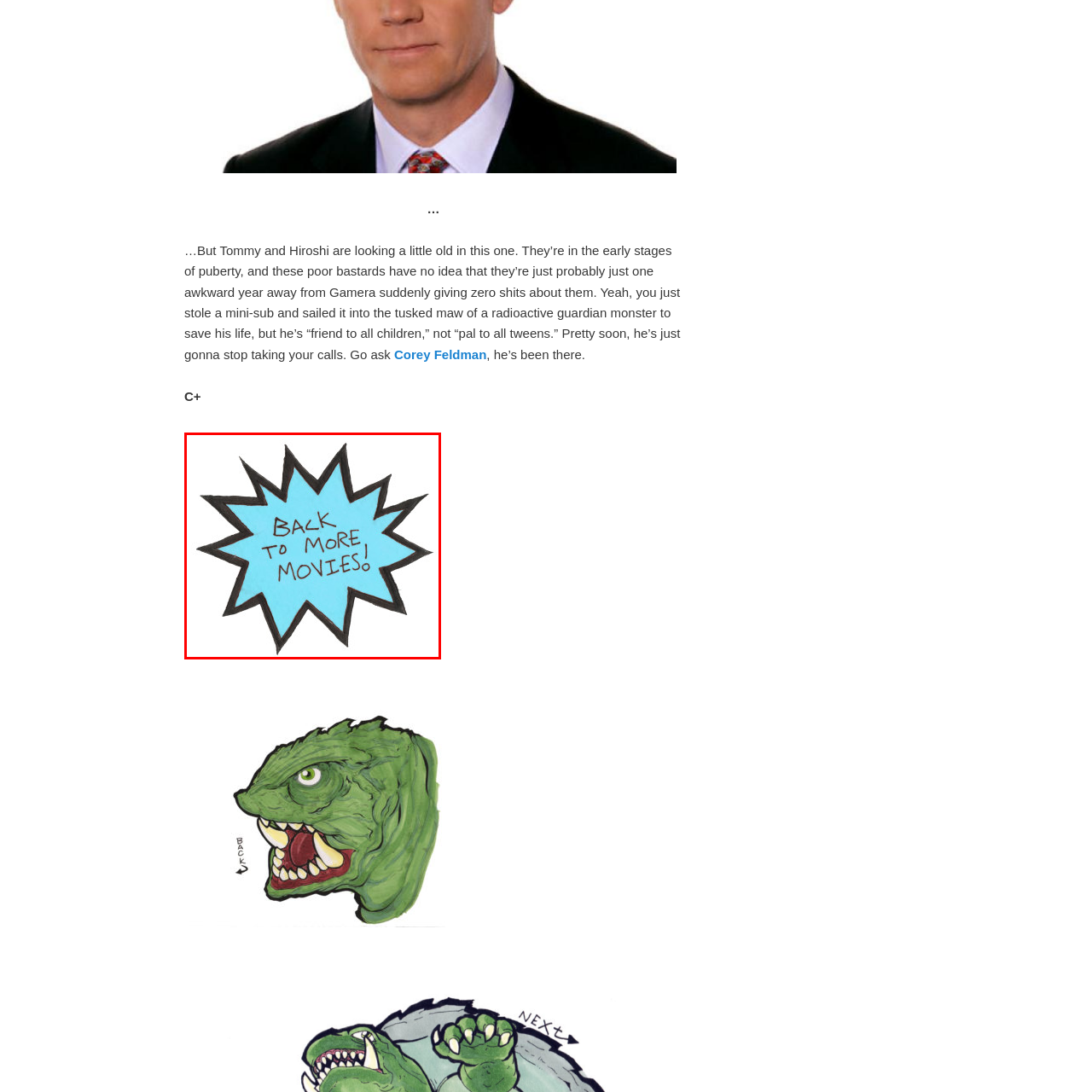What is the purpose of the speech bubble's design? Observe the image within the red bounding box and give a one-word or short-phrase answer.

To invite viewers to explore more movies